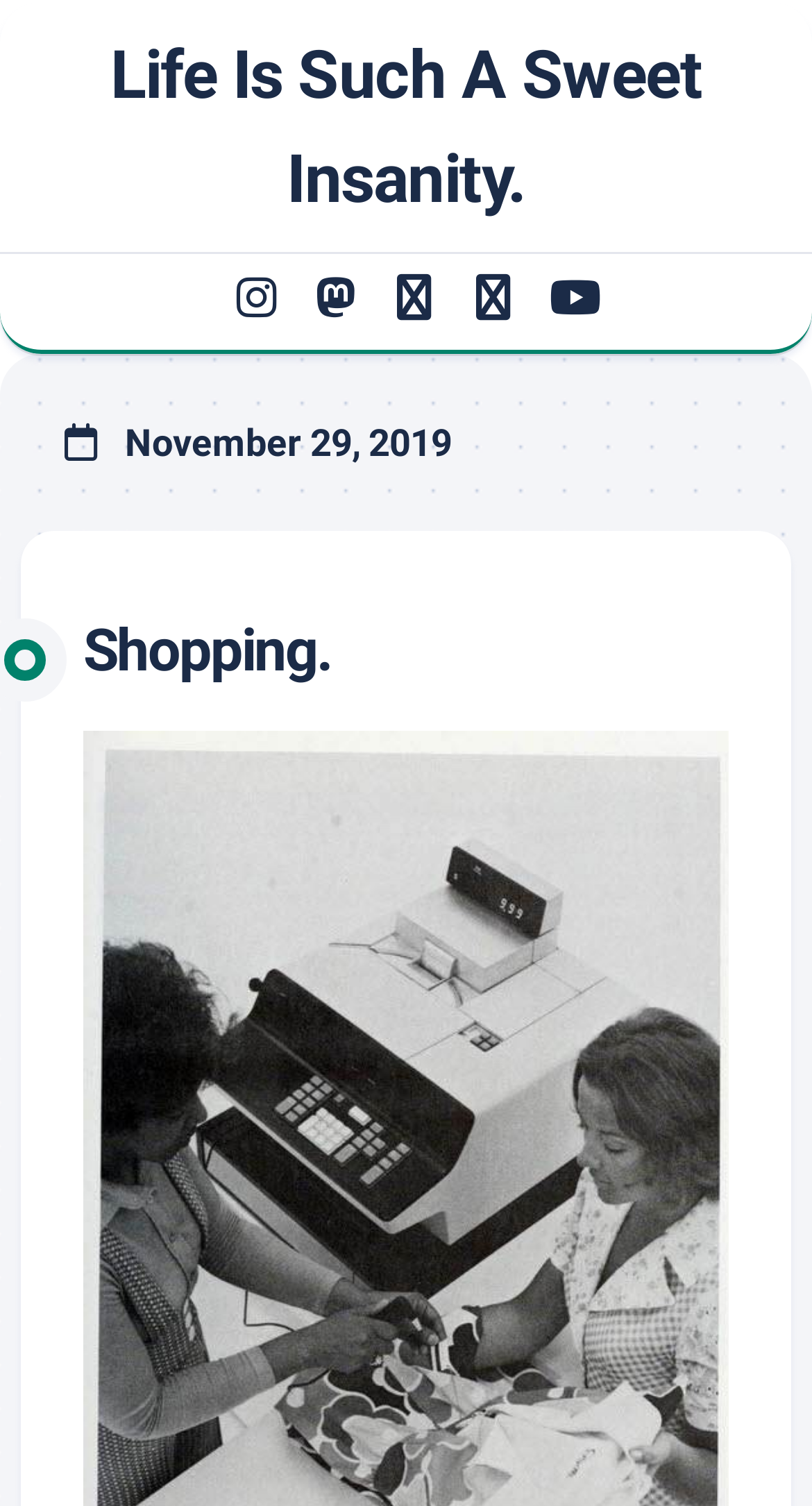What is the position of the social media links on the webpage?
Respond with a short answer, either a single word or a phrase, based on the image.

Top-right